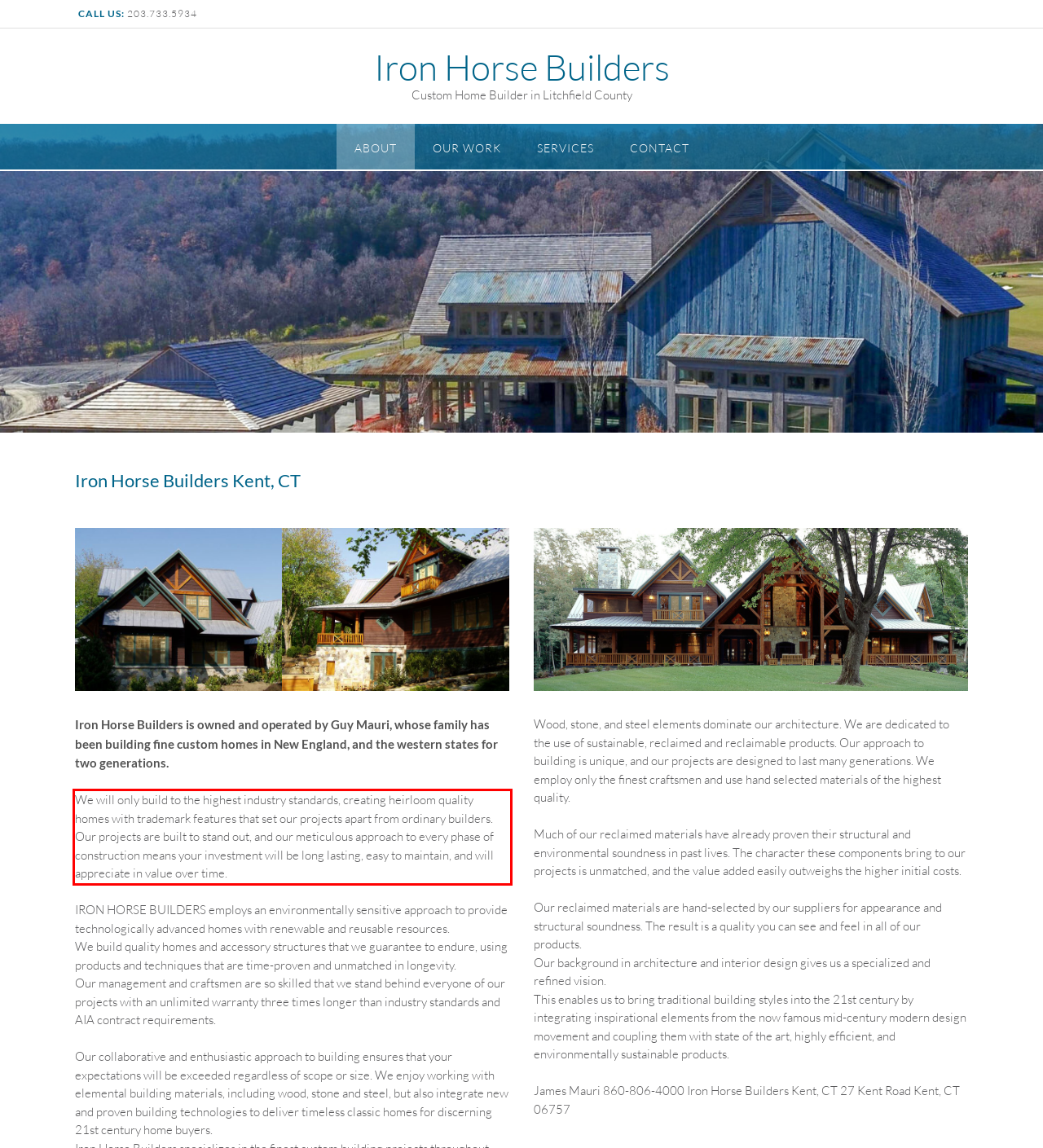From the given screenshot of a webpage, identify the red bounding box and extract the text content within it.

We will only build to the highest industry standards, creating heirloom quality homes with trademark features that set our projects apart from ordinary builders. Our projects are built to stand out, and our meticulous approach to every phase of construction means your investment will be long lasting, easy to maintain, and will appreciate in value over time.